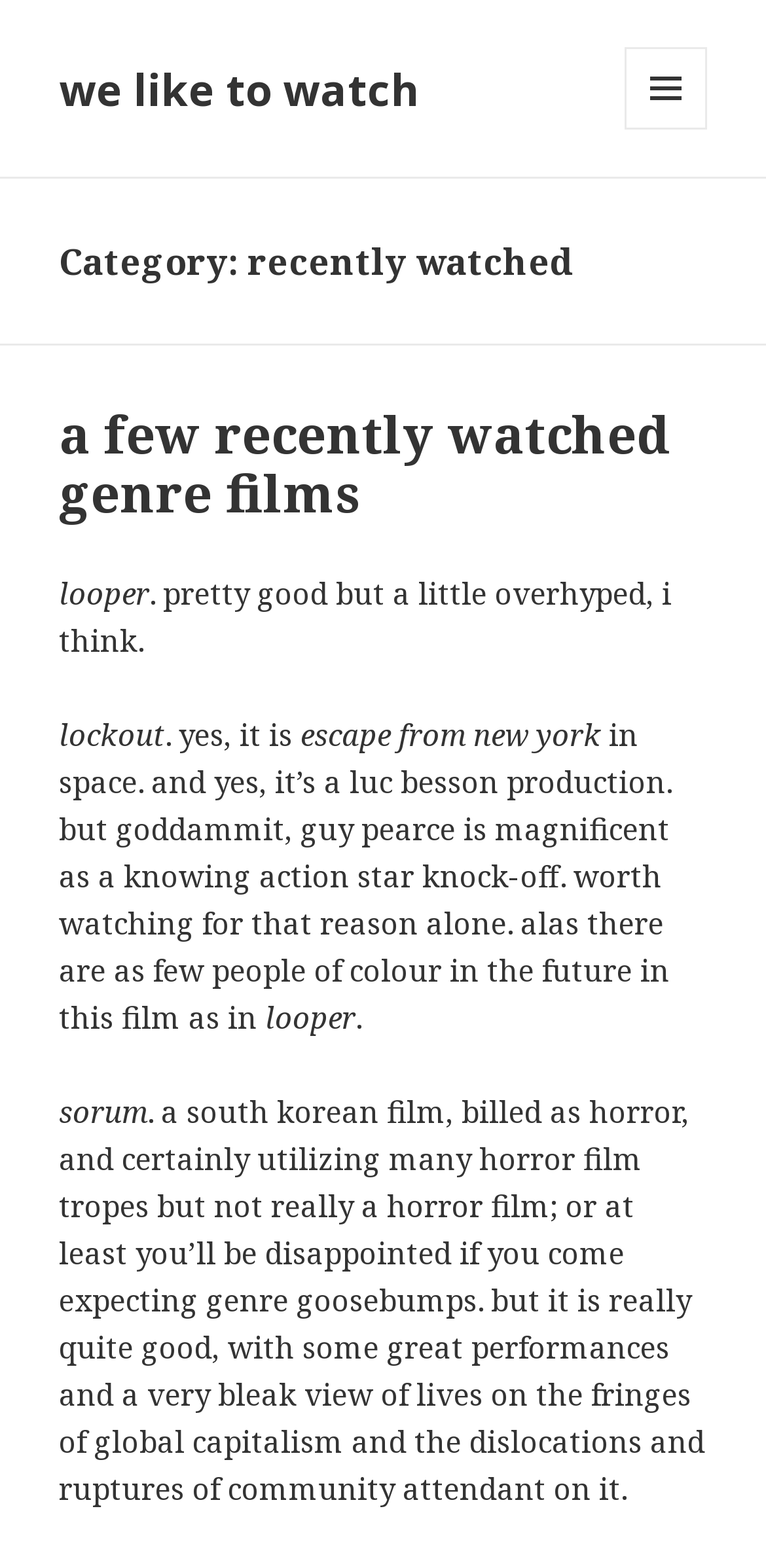What is the genre of the films mentioned?
Use the information from the screenshot to give a comprehensive response to the question.

The genre of the films mentioned can be determined by looking at the heading 'a few recently watched genre films' which is a child element of the HeaderAsNonLandmark element.